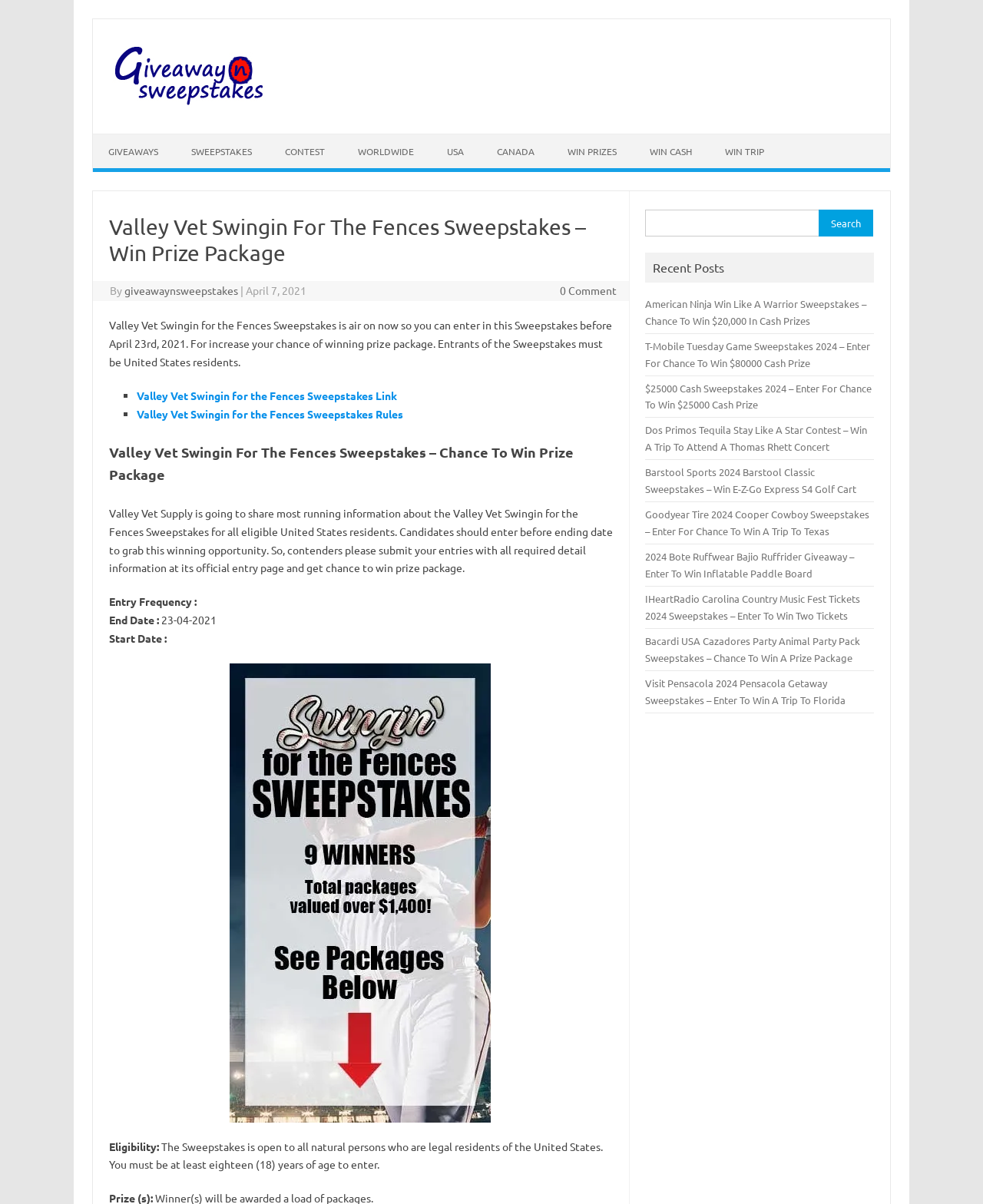Please find the bounding box coordinates for the clickable element needed to perform this instruction: "Read the latest story about Air Glide Gesture Control iPhone Stand".

None